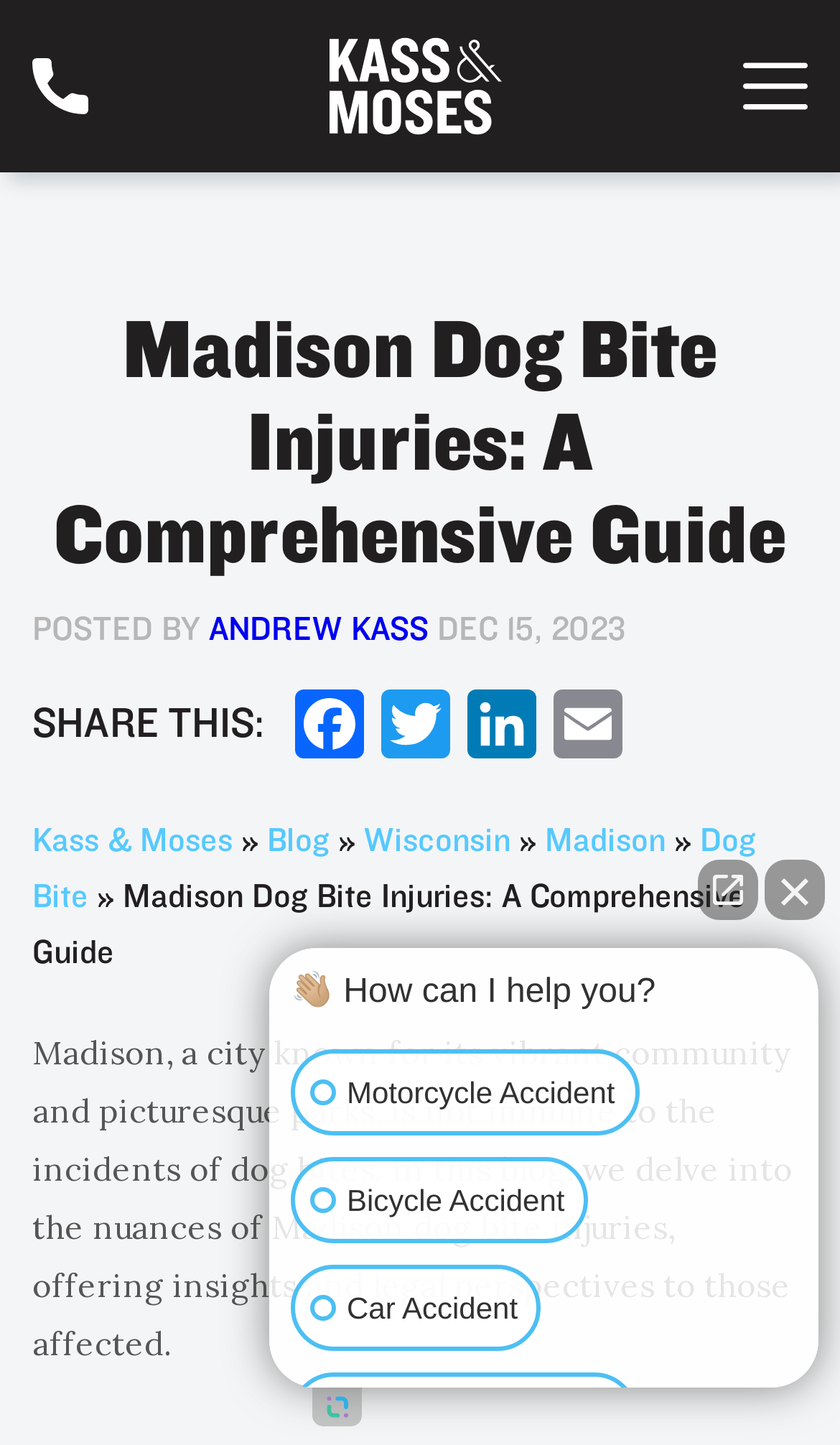Can you find and generate the webpage's heading?

Madison Dog Bite Injuries: A Comprehensive Guide